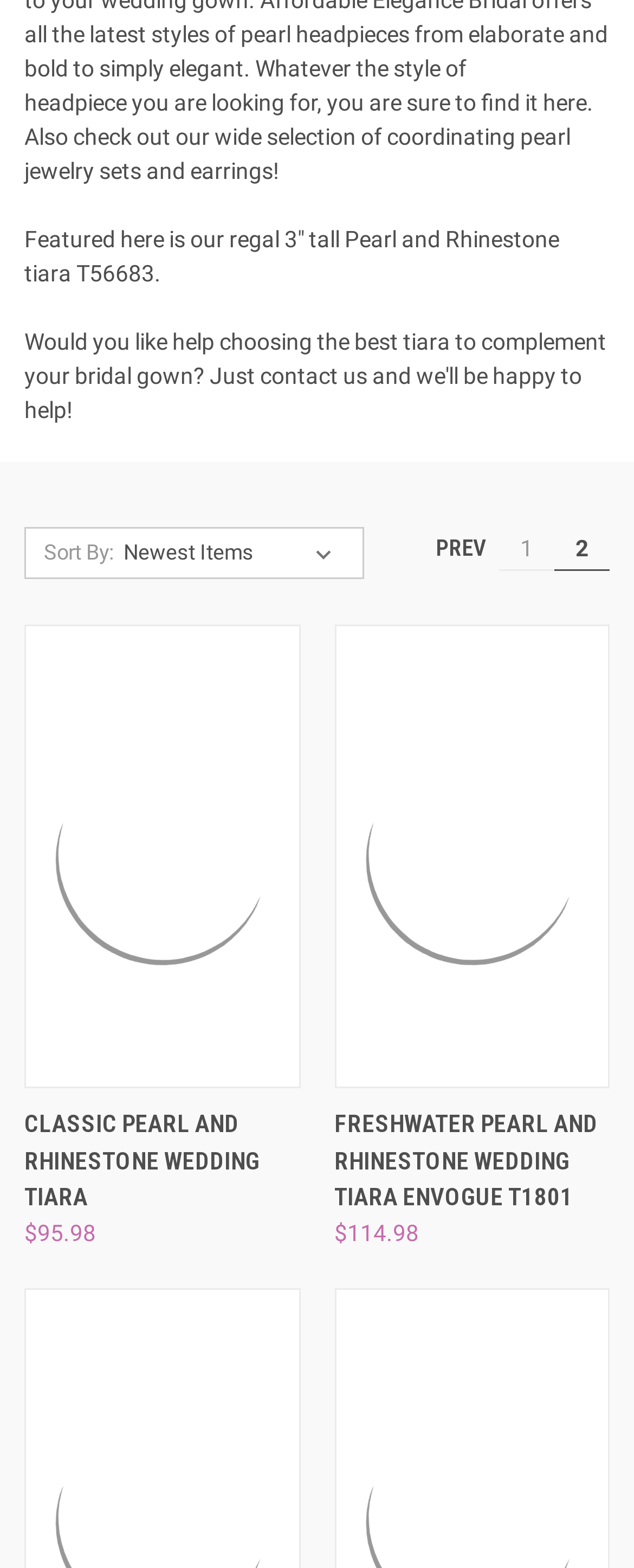Identify the bounding box coordinates for the UI element described as follows: "contact us". Ensure the coordinates are four float numbers between 0 and 1, formatted as [left, top, right, bottom].

[0.41, 0.232, 0.579, 0.248]